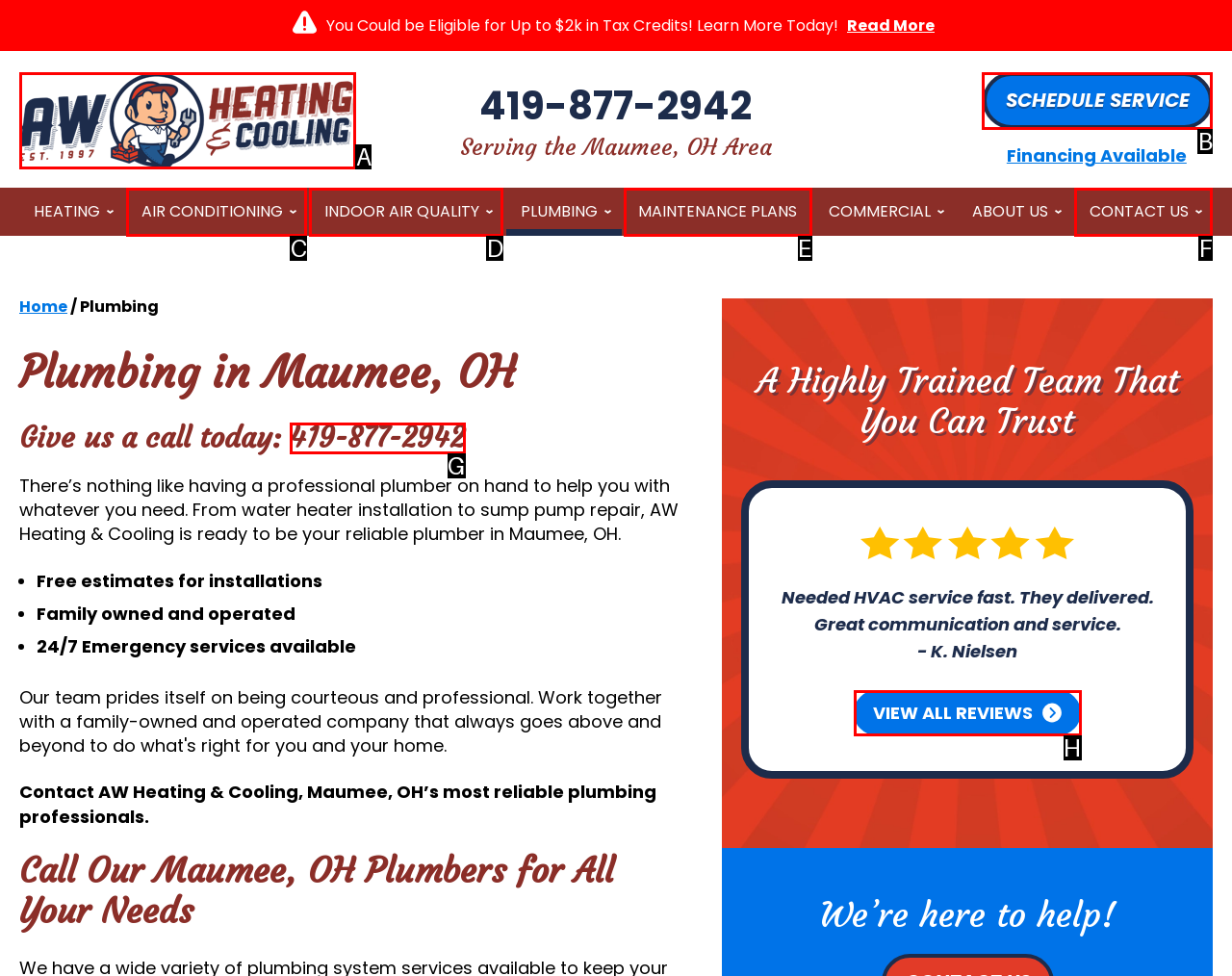Identify the correct UI element to click for the following task: Visit AW Heating & Cooling website Choose the option's letter based on the given choices.

A